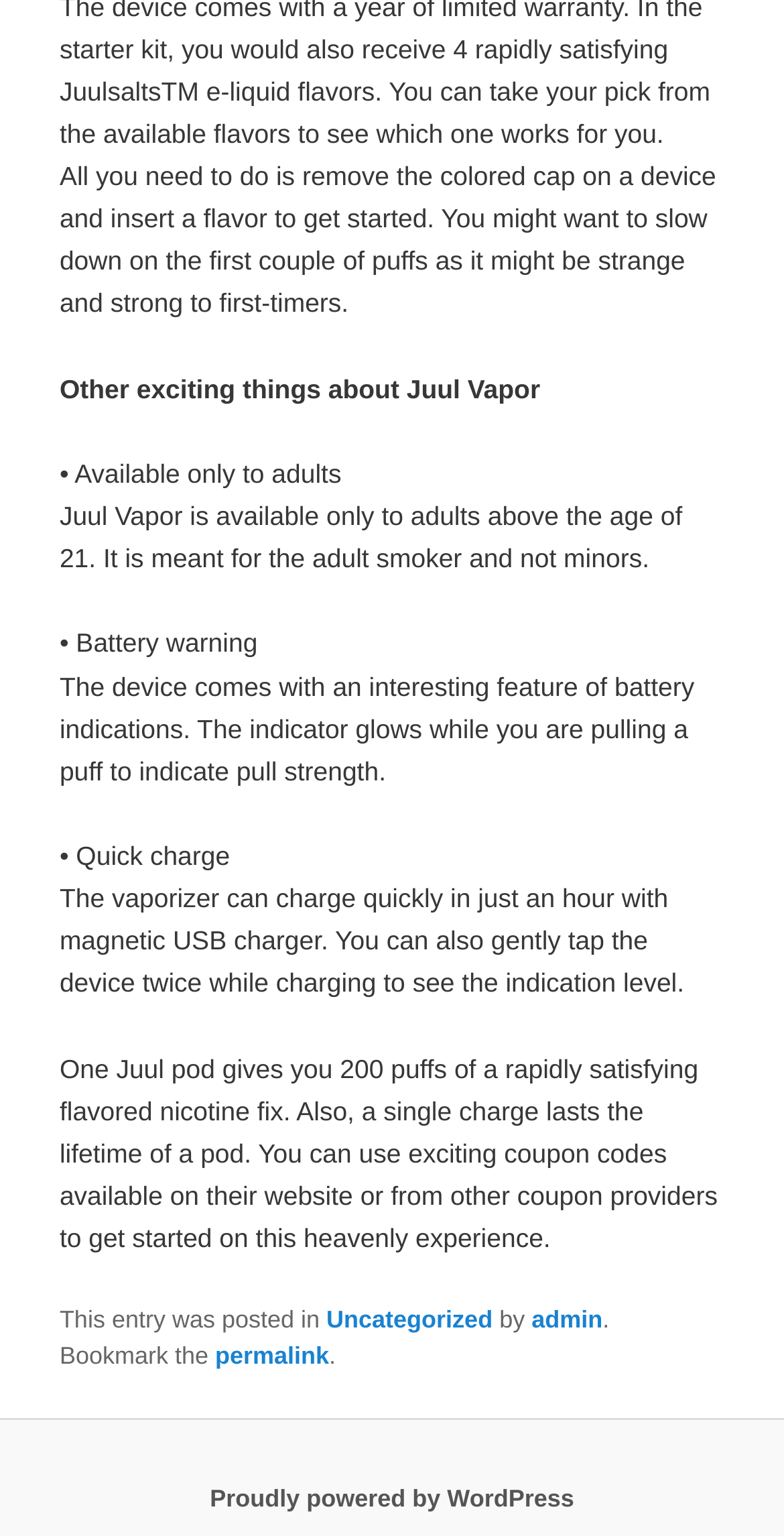What is the platform that powers this website?
Provide a concise answer using a single word or phrase based on the image.

WordPress